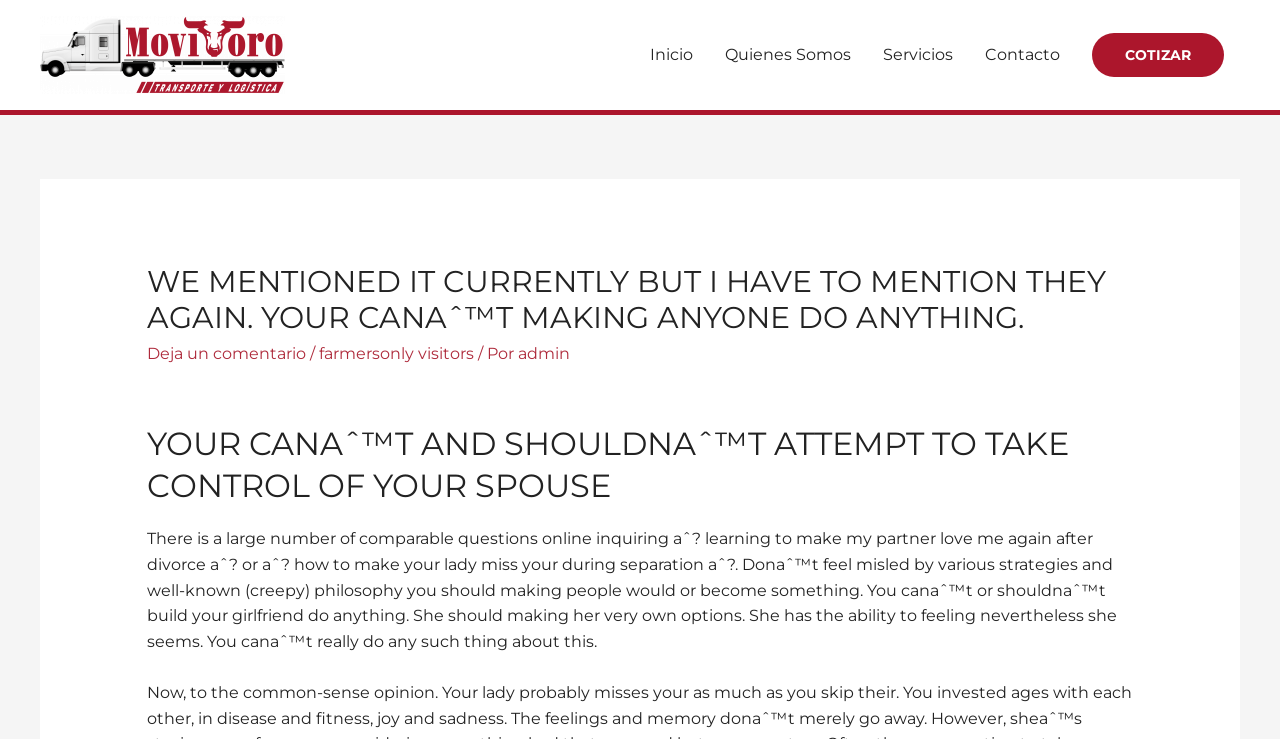What is the name of the company? Analyze the screenshot and reply with just one word or a short phrase.

Transportes Movitoro